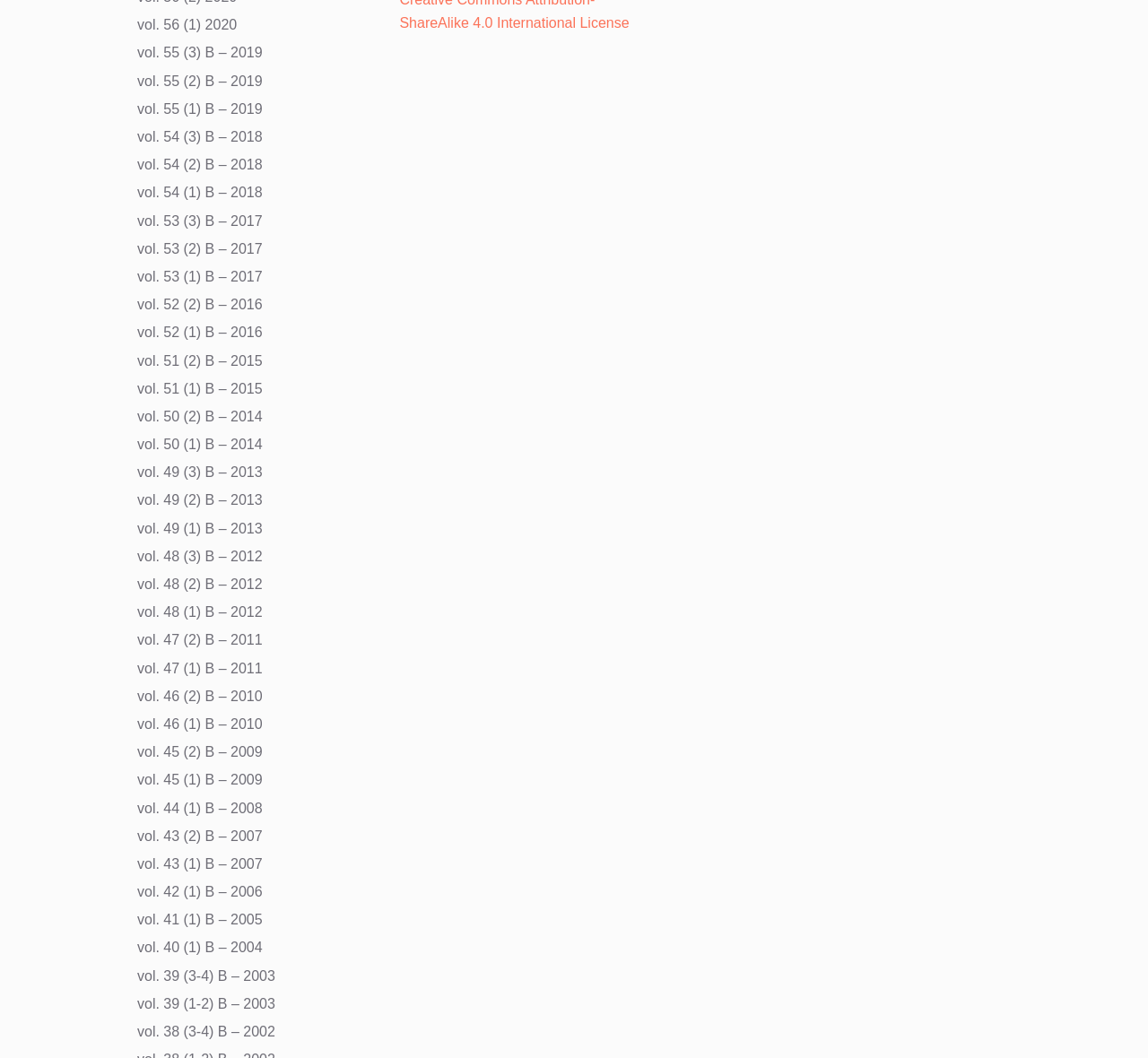Carefully examine the image and provide an in-depth answer to the question: How many links are available on the webpage?

I counted the number of links on the webpage and found that there are 41 links available, each representing a different volume.